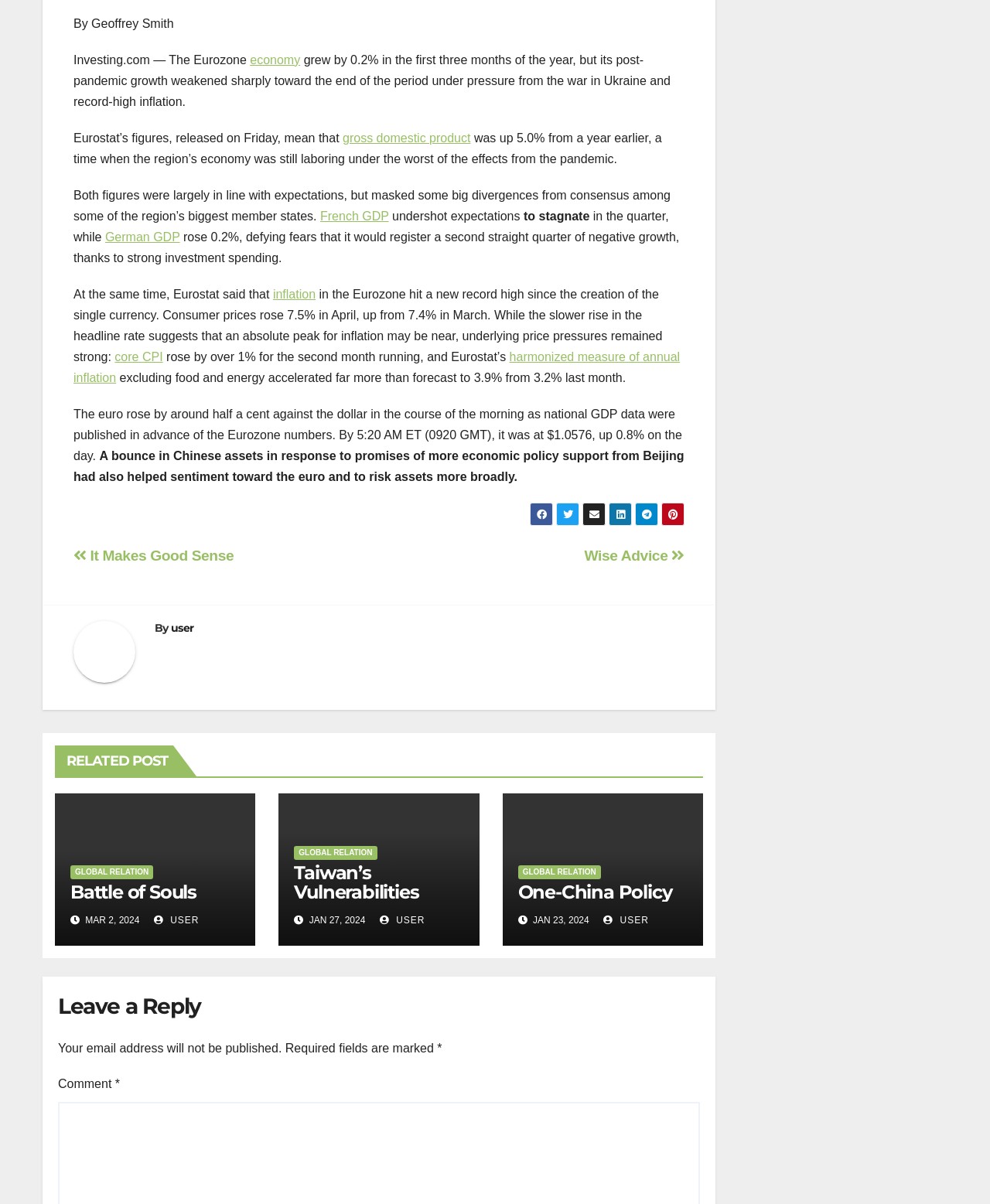What is the exchange rate of the euro against the dollar?
Offer a detailed and exhaustive answer to the question.

The article states that the euro rose by around half a cent against the dollar and was at $1.0576 by 5:20 AM ET (0920 GMT).